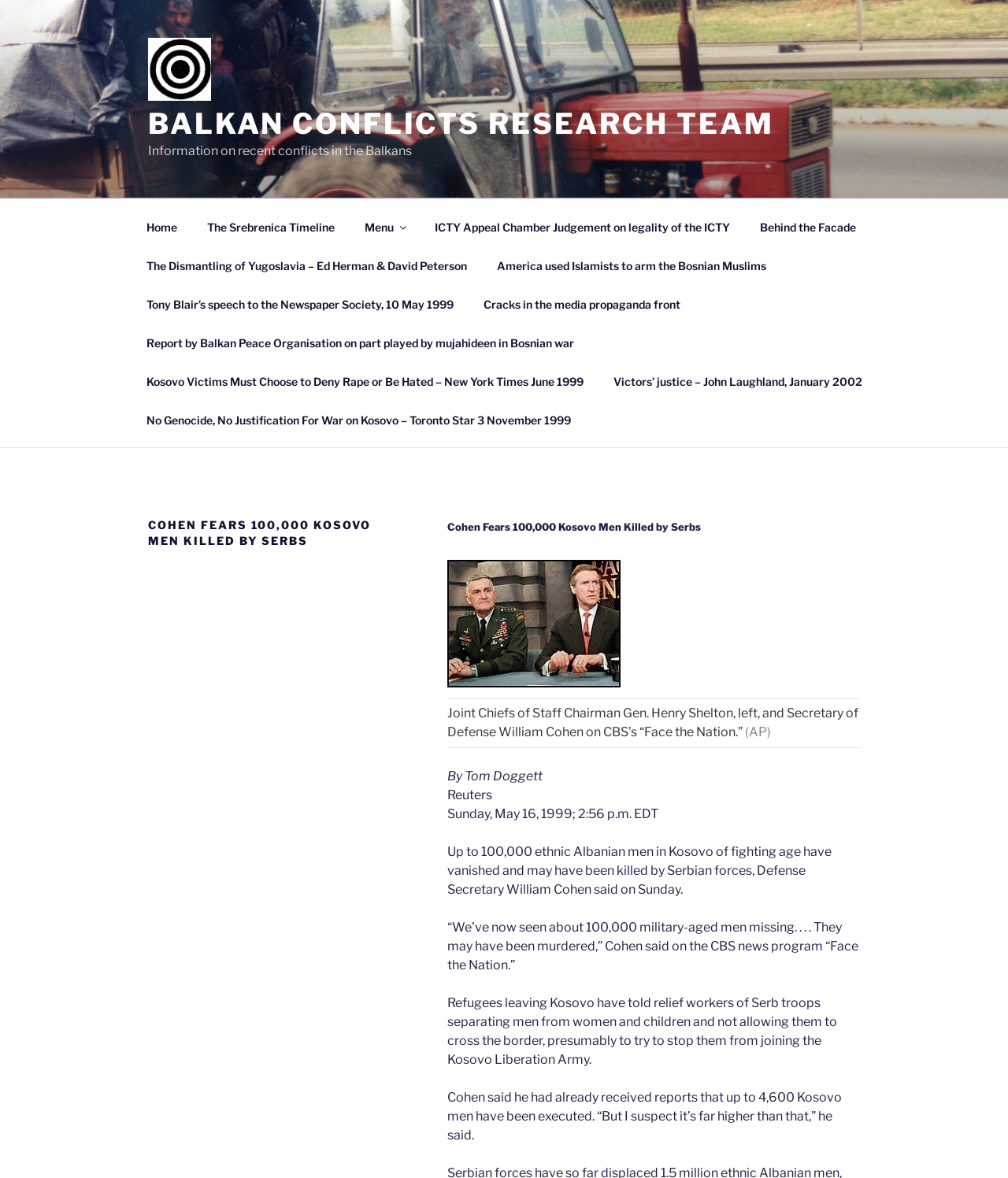Provide the bounding box coordinates for the UI element that is described as: "Home".

[0.131, 0.176, 0.189, 0.209]